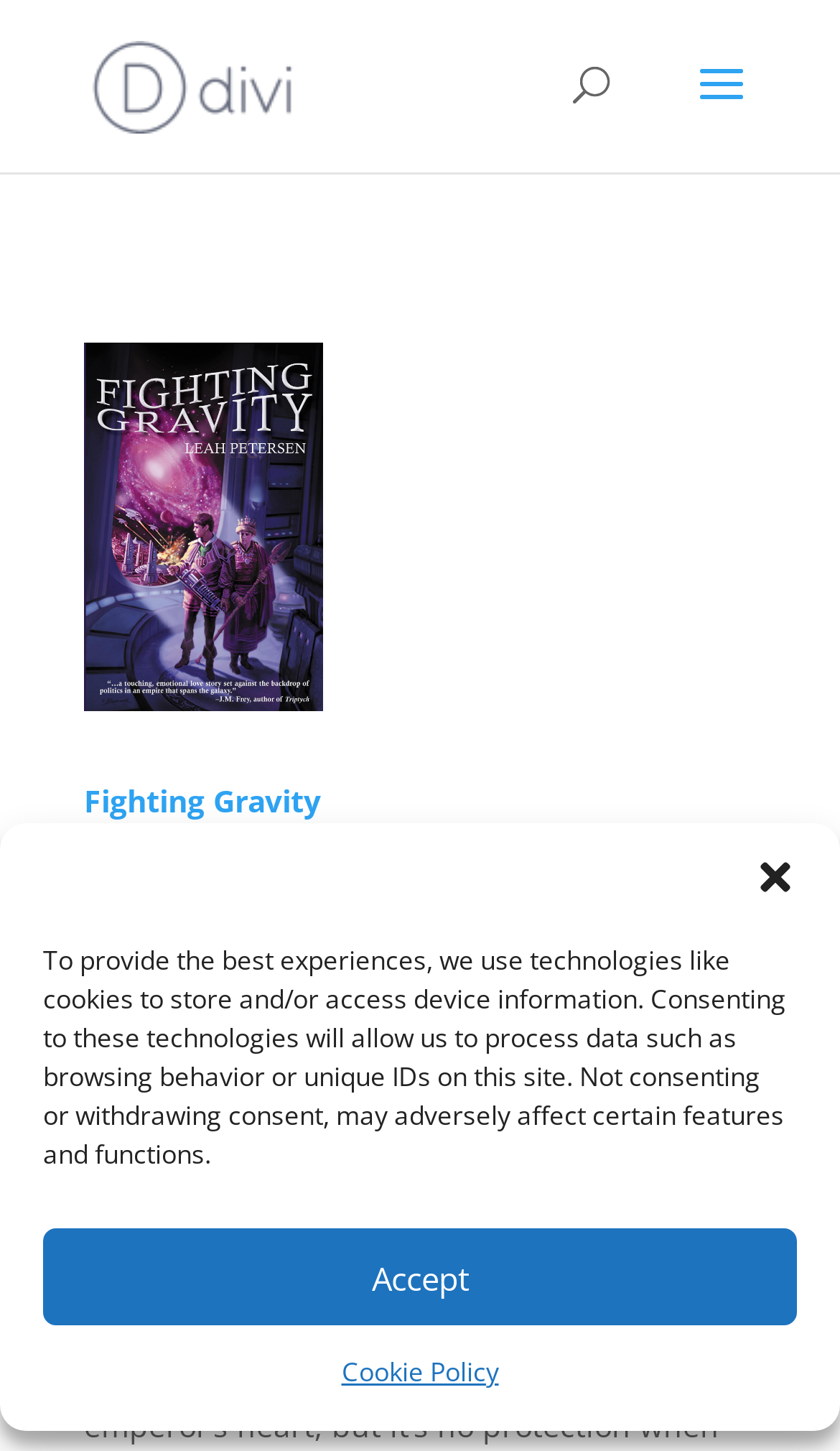What is the name of the first book?
Refer to the image and provide a one-word or short phrase answer.

Fighting Gravity